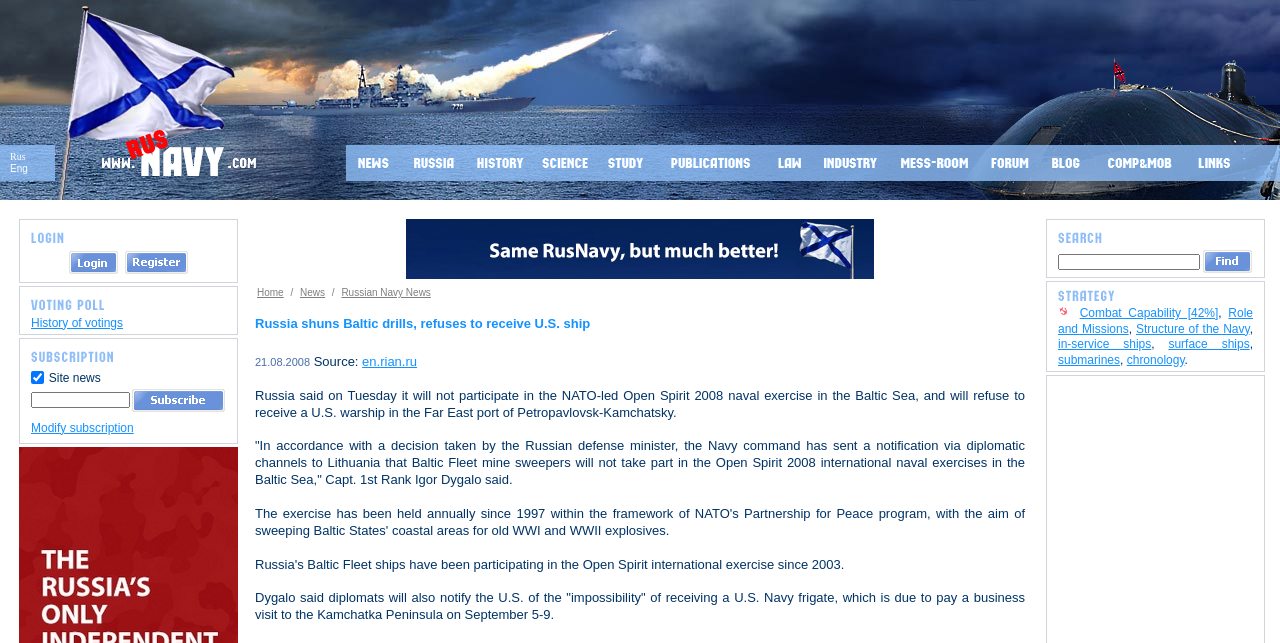What is the name of the naval exercise mentioned in the article?
Make sure to answer the question with a detailed and comprehensive explanation.

The article mentions that Russia will not participate in the NATO-led Open Spirit 2008 naval exercise in the Baltic Sea, which is how I arrived at the answer.